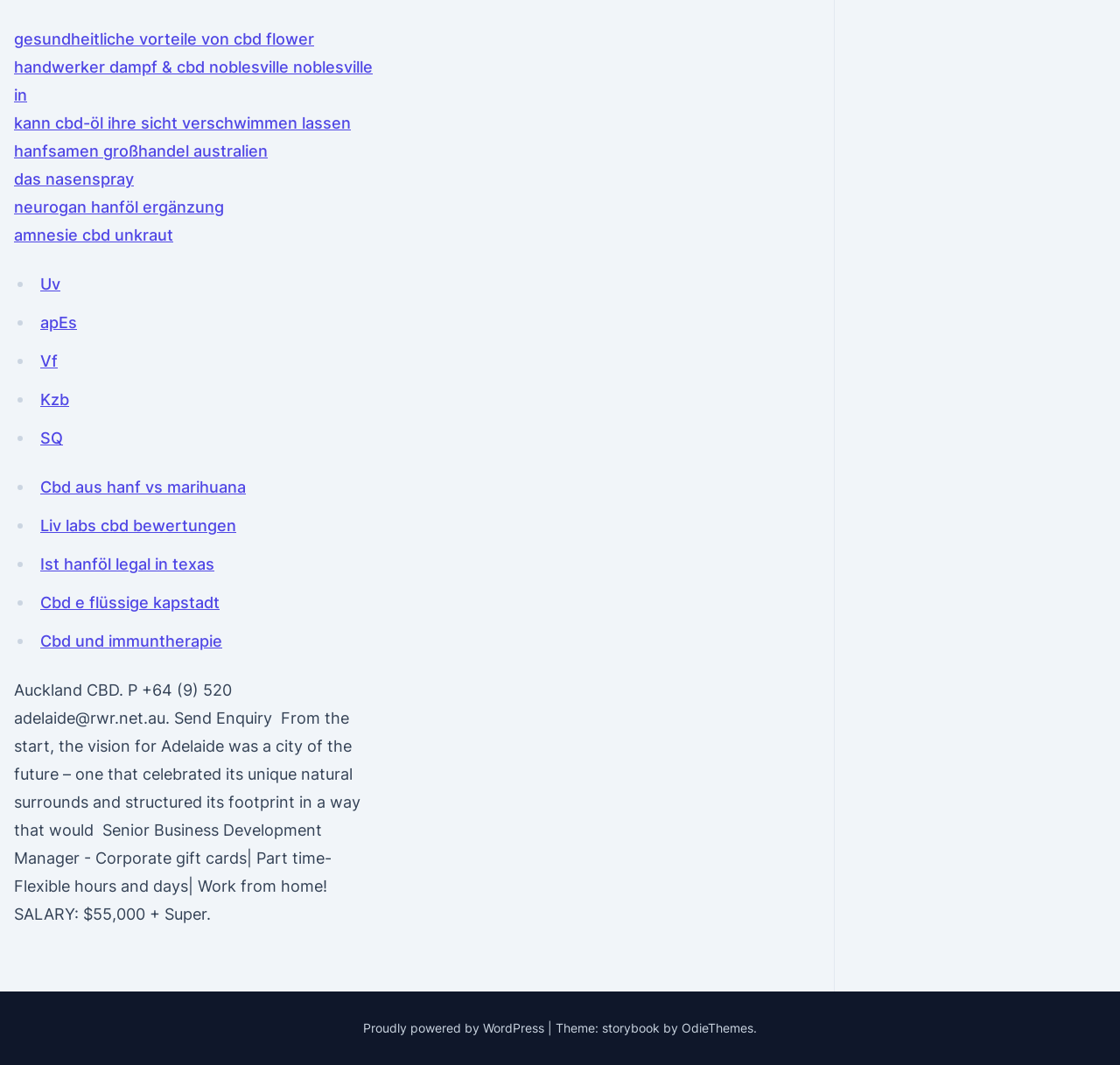By analyzing the image, answer the following question with a detailed response: What is the name of the platform powering the webpage?

The webpage is powered by WordPress, as indicated by the link element with ID 23, which contains the text 'Proudly powered by WordPress'.